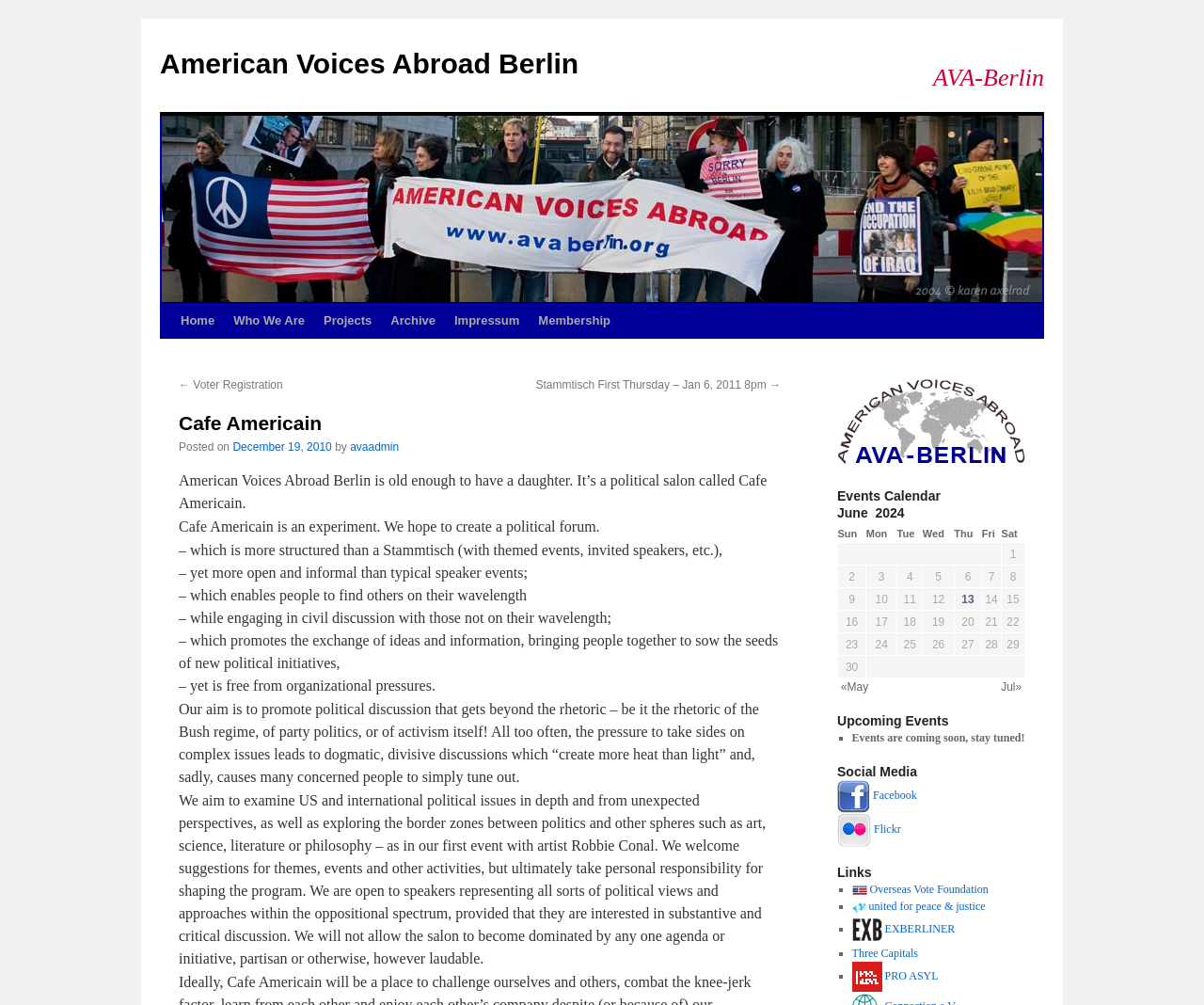What is the name of the organization behind Cafe Americain?
Based on the visual, give a brief answer using one word or a short phrase.

American Voices Abroad Berlin